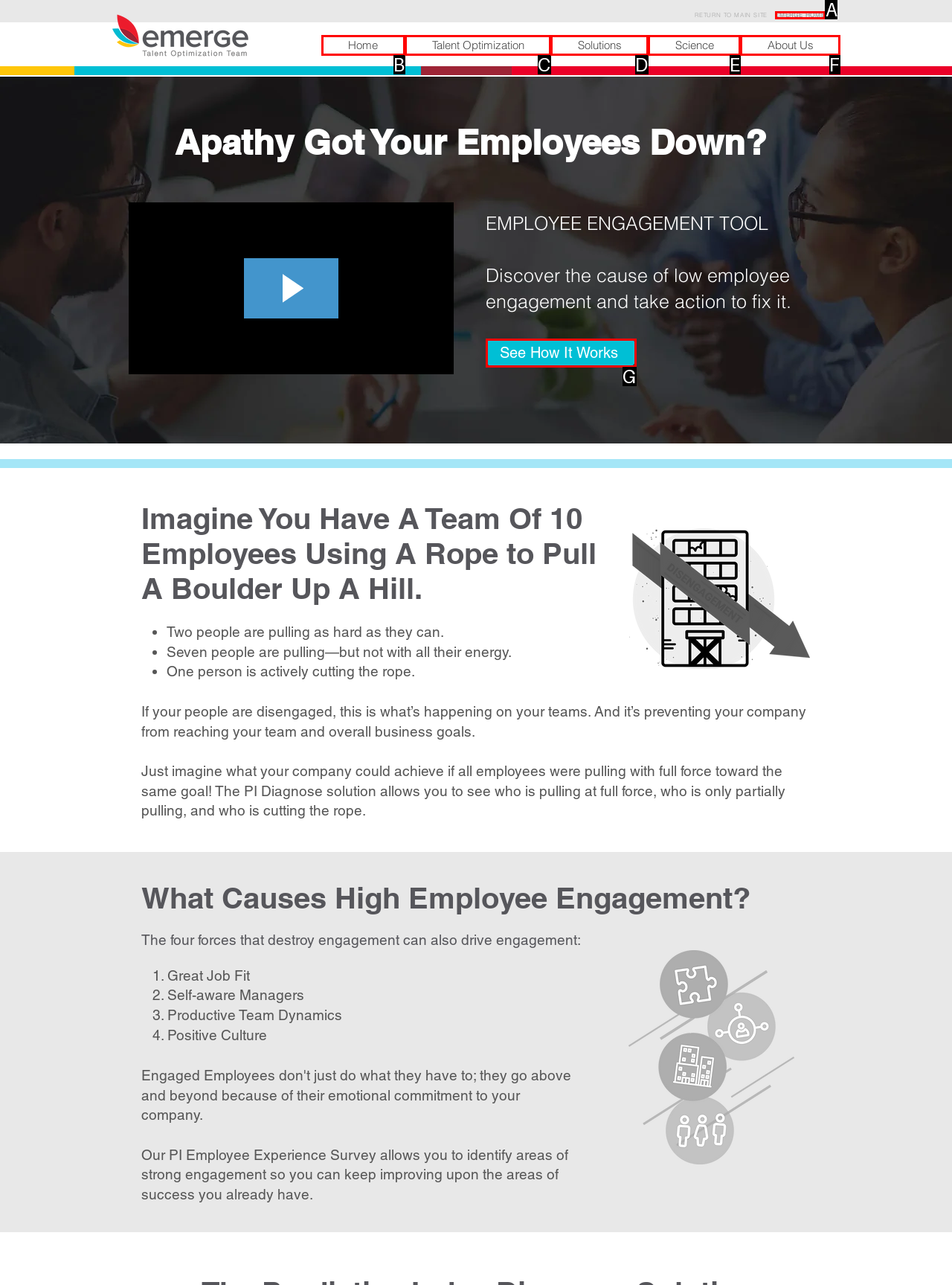Determine which option fits the following description: EMERGE HOME
Answer with the corresponding option's letter directly.

A